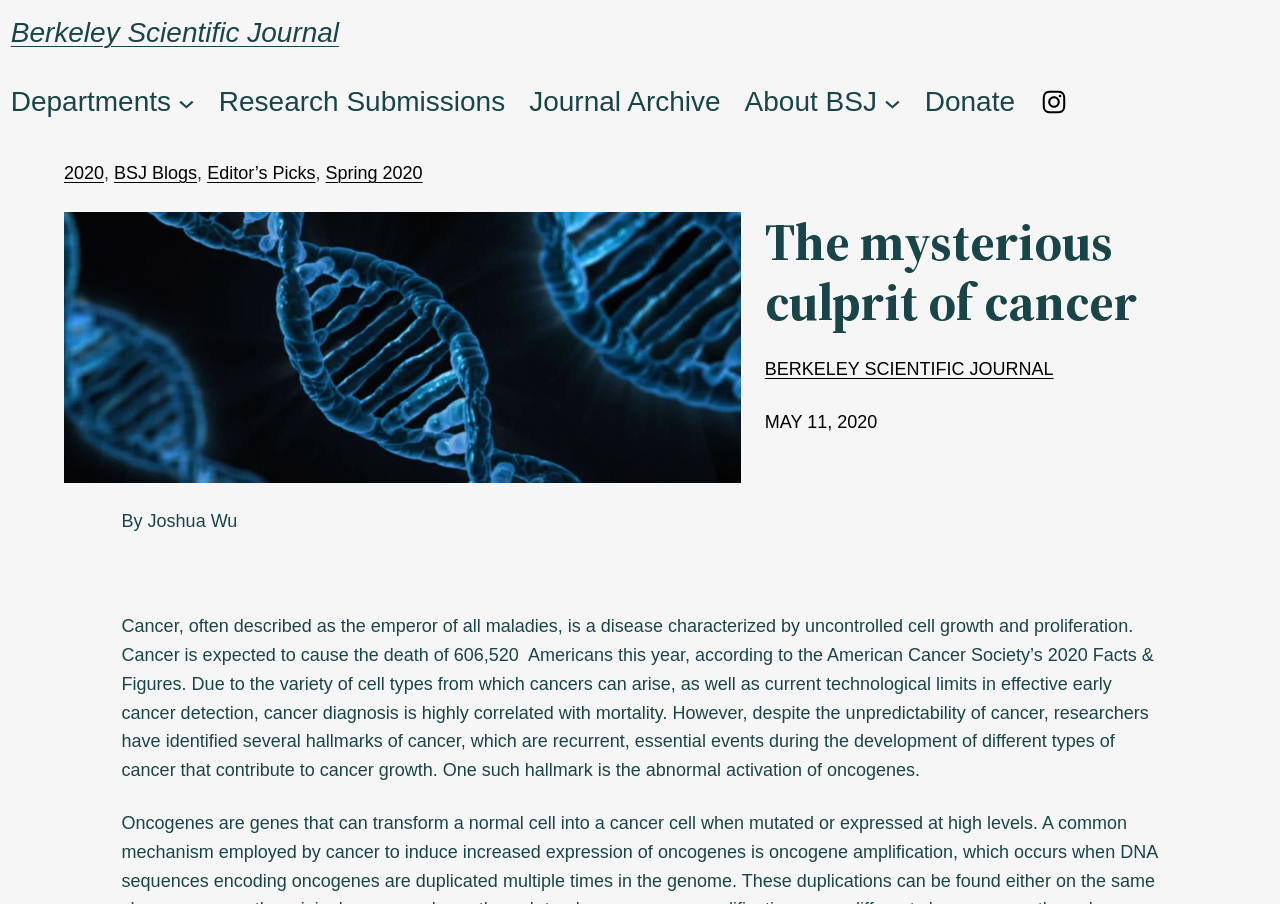Determine the bounding box of the UI component based on this description: "BSJ Blogs". The bounding box coordinates should be four float values between 0 and 1, i.e., [left, top, right, bottom].

[0.089, 0.18, 0.154, 0.202]